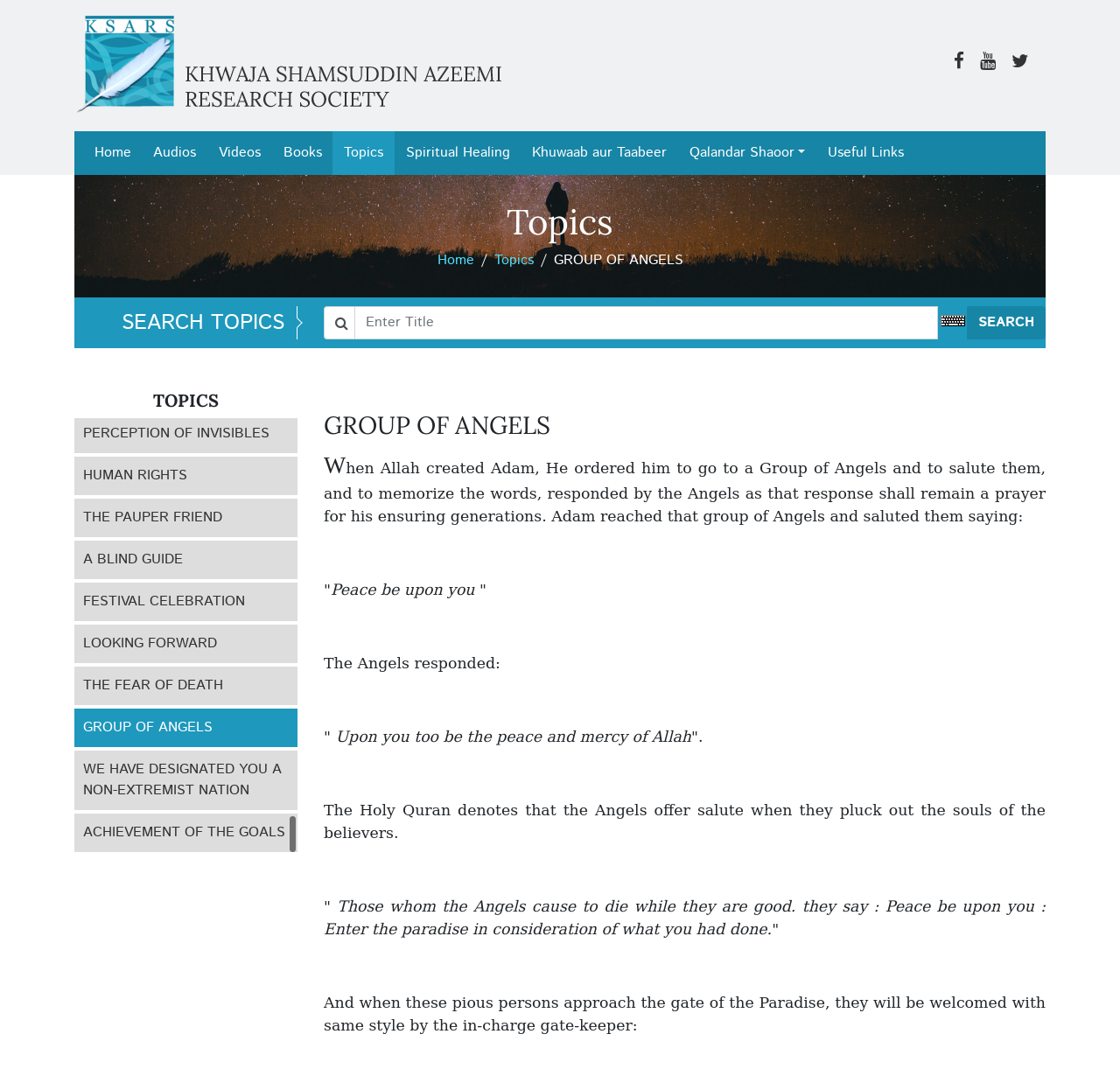Determine the bounding box coordinates of the target area to click to execute the following instruction: "Enter title in the search box."

[0.316, 0.281, 0.838, 0.311]